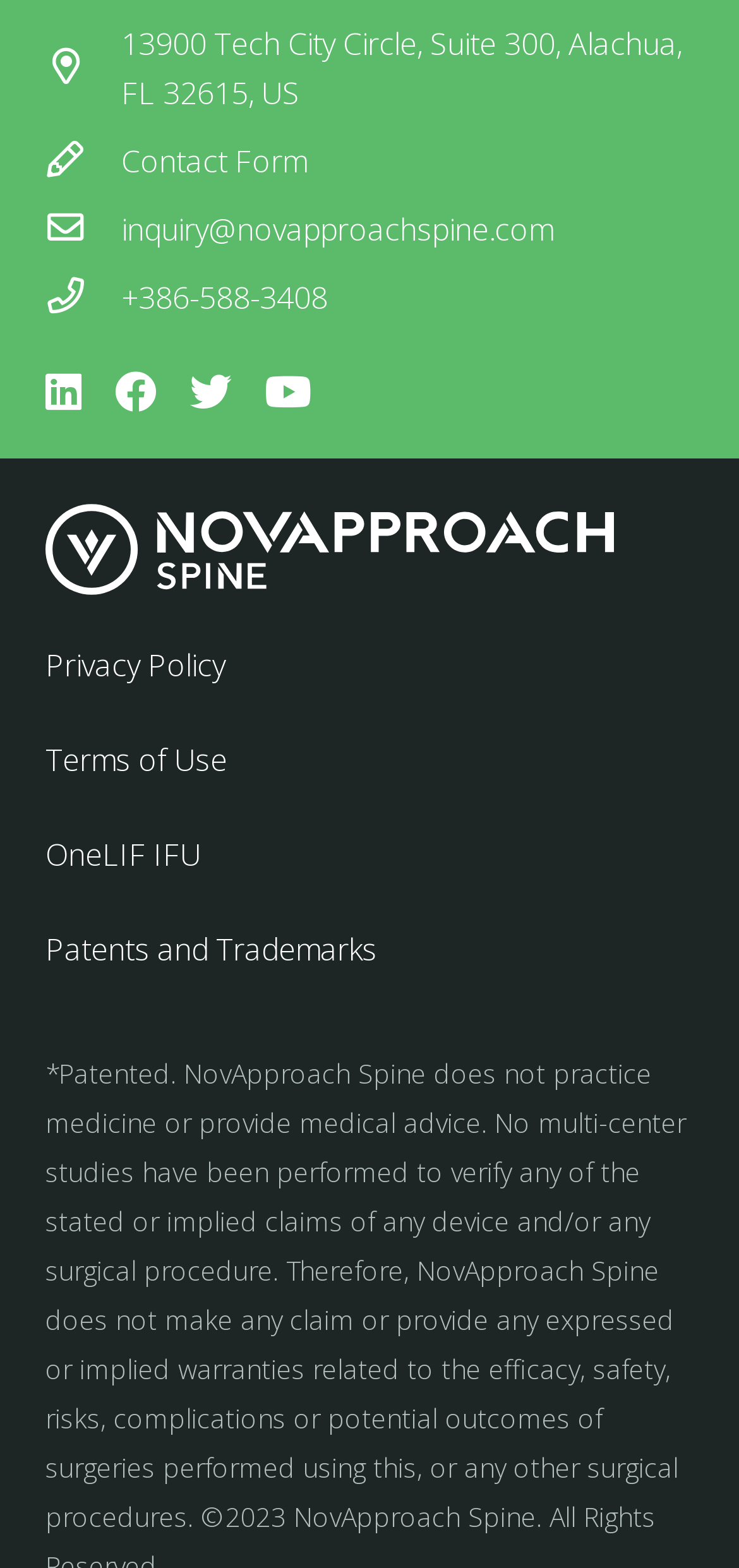Provide a one-word or brief phrase answer to the question:
What social media platforms does Novapproach Spine have?

LinkedIn, Facebook, Twitter, YouTube